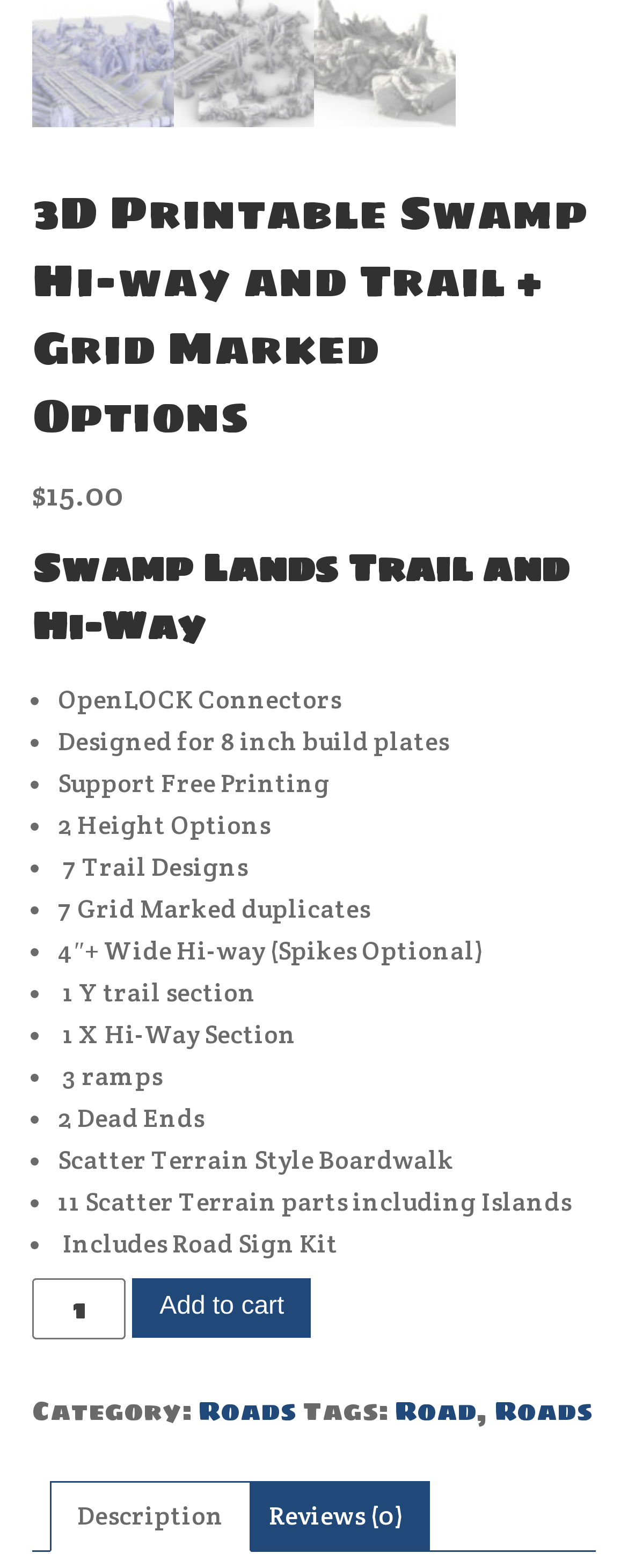Using the information in the image, give a detailed answer to the following question: What category does this product belong to?

The category of this product is mentioned as 'Category: Roads' below the product title.